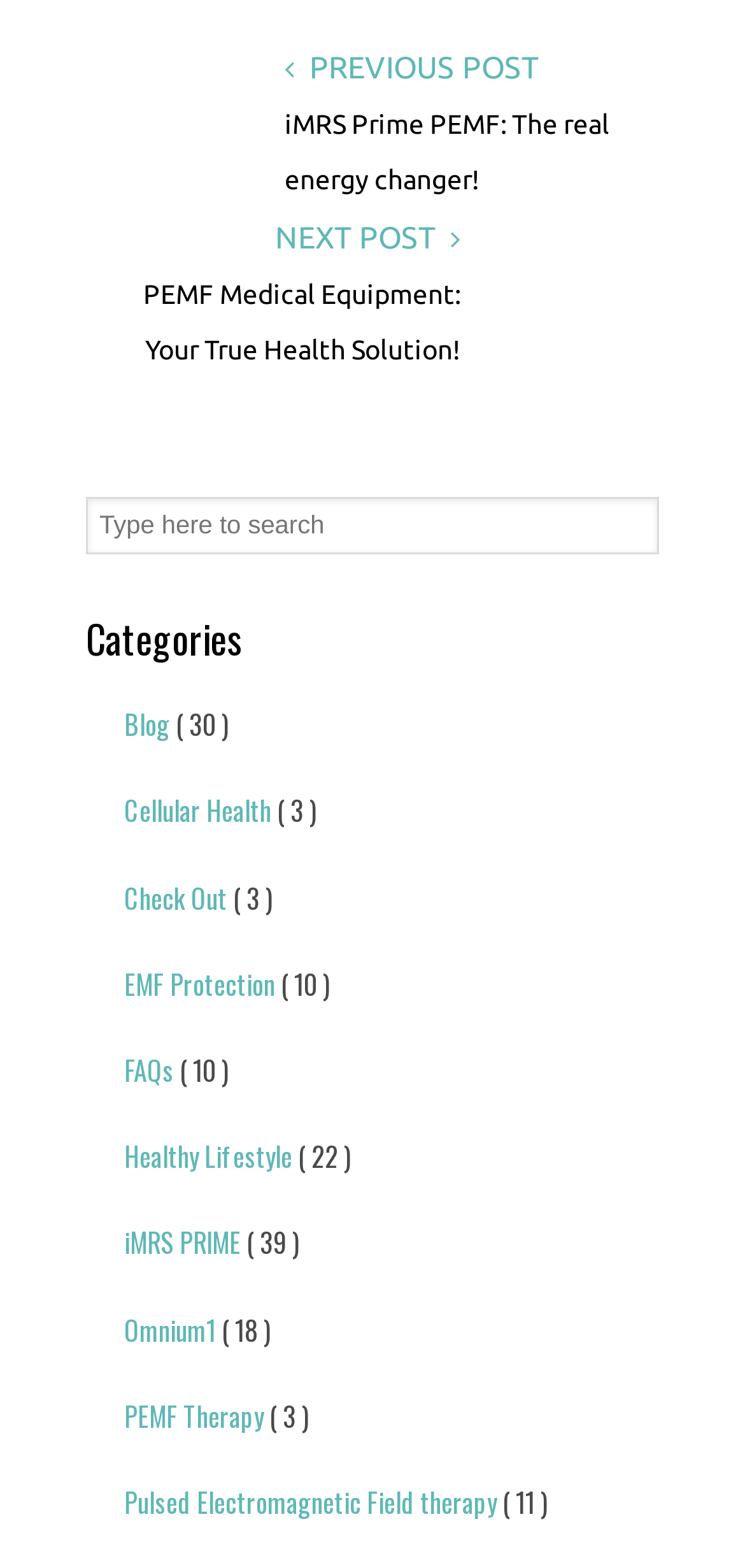What is the purpose of the 'NEXT POST' link?
Please answer the question as detailed as possible based on the image.

The 'NEXT POST' link is likely used to navigate to the next post, allowing users to browse through multiple posts.